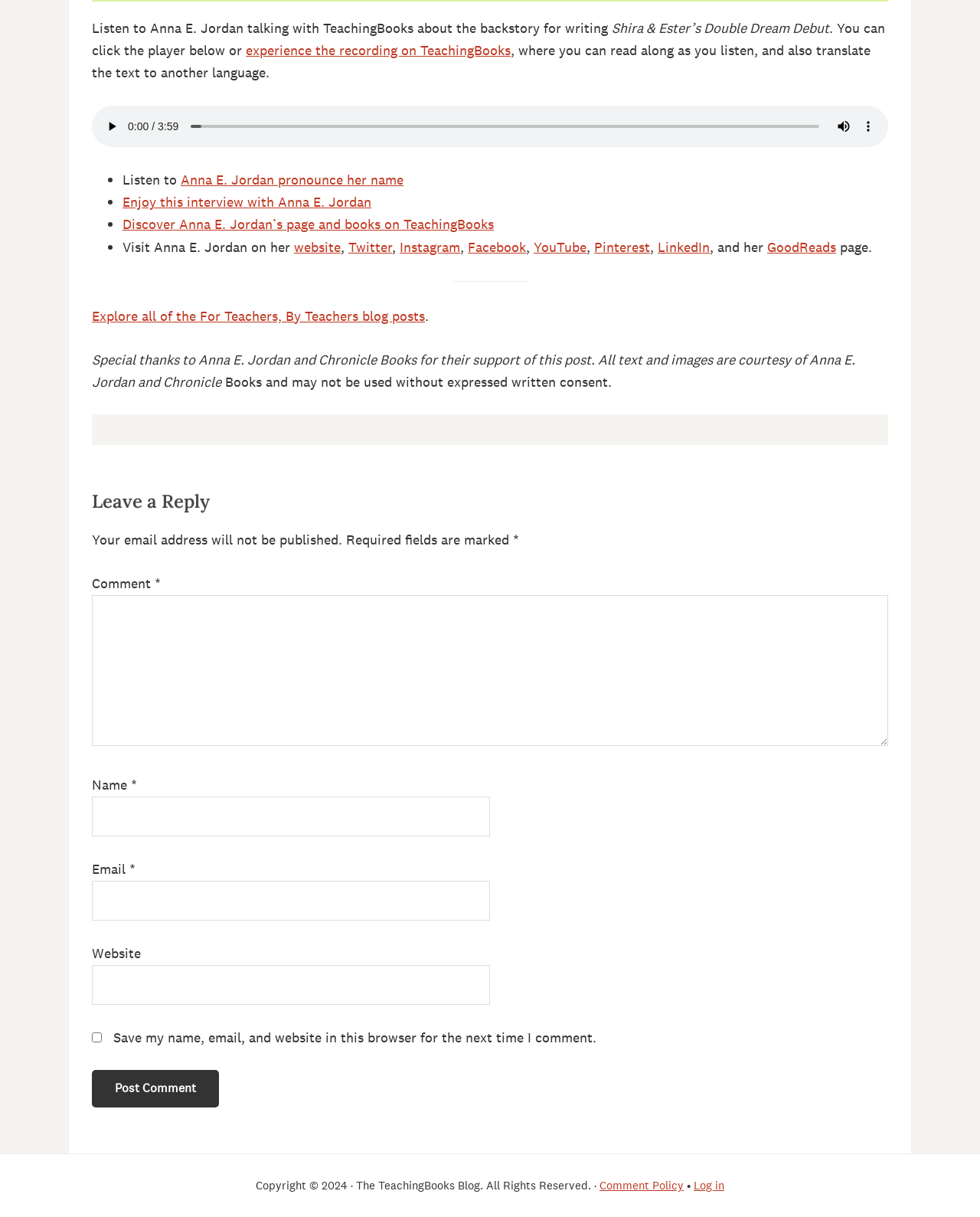Show the bounding box coordinates for the HTML element as described: "LinkedIn".

[0.671, 0.196, 0.724, 0.21]